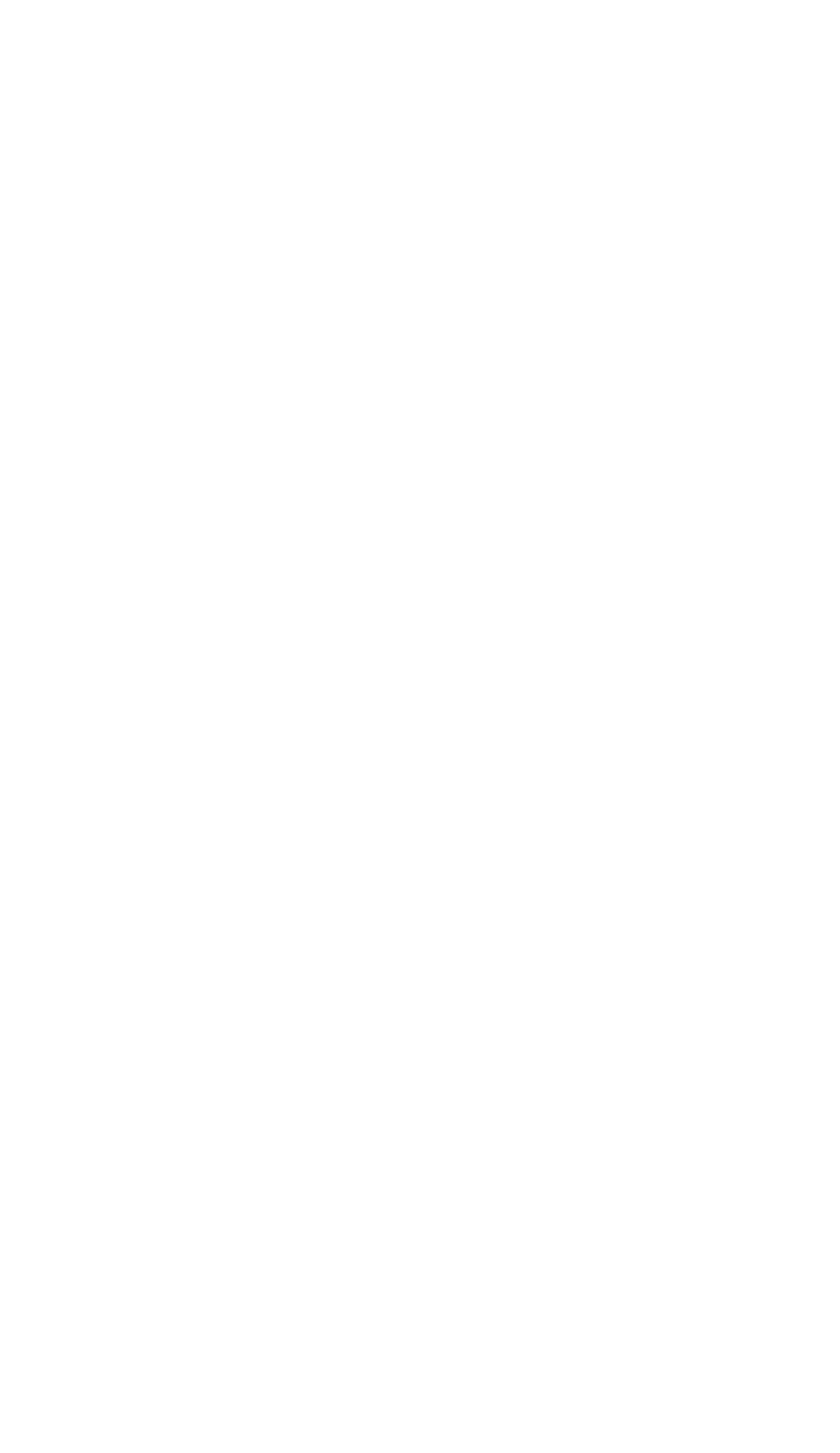With reference to the screenshot, provide a detailed response to the question below:
What is the date of the second post?

The second post is identified by the link element with the text 'A Very Wet Start' and has a date of May 13, 2020, which is specified by the StaticText element next to the link.